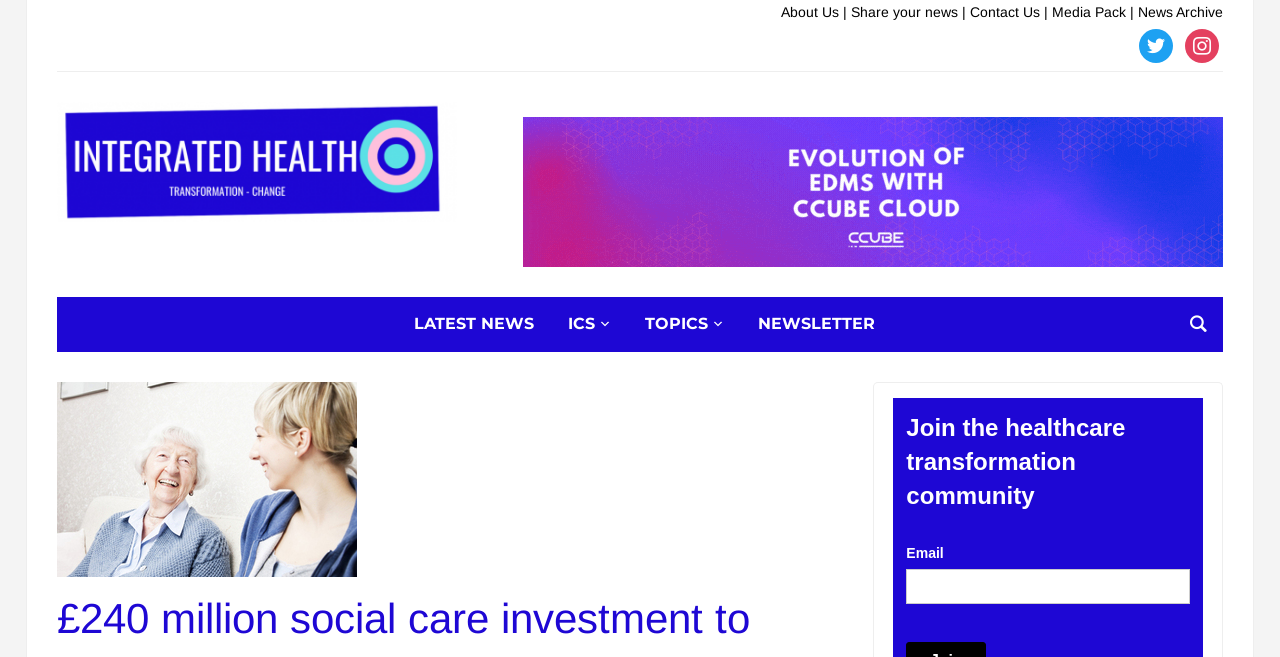Locate the bounding box of the UI element described by: "Contact Us |" in the given webpage screenshot.

[0.758, 0.006, 0.819, 0.03]